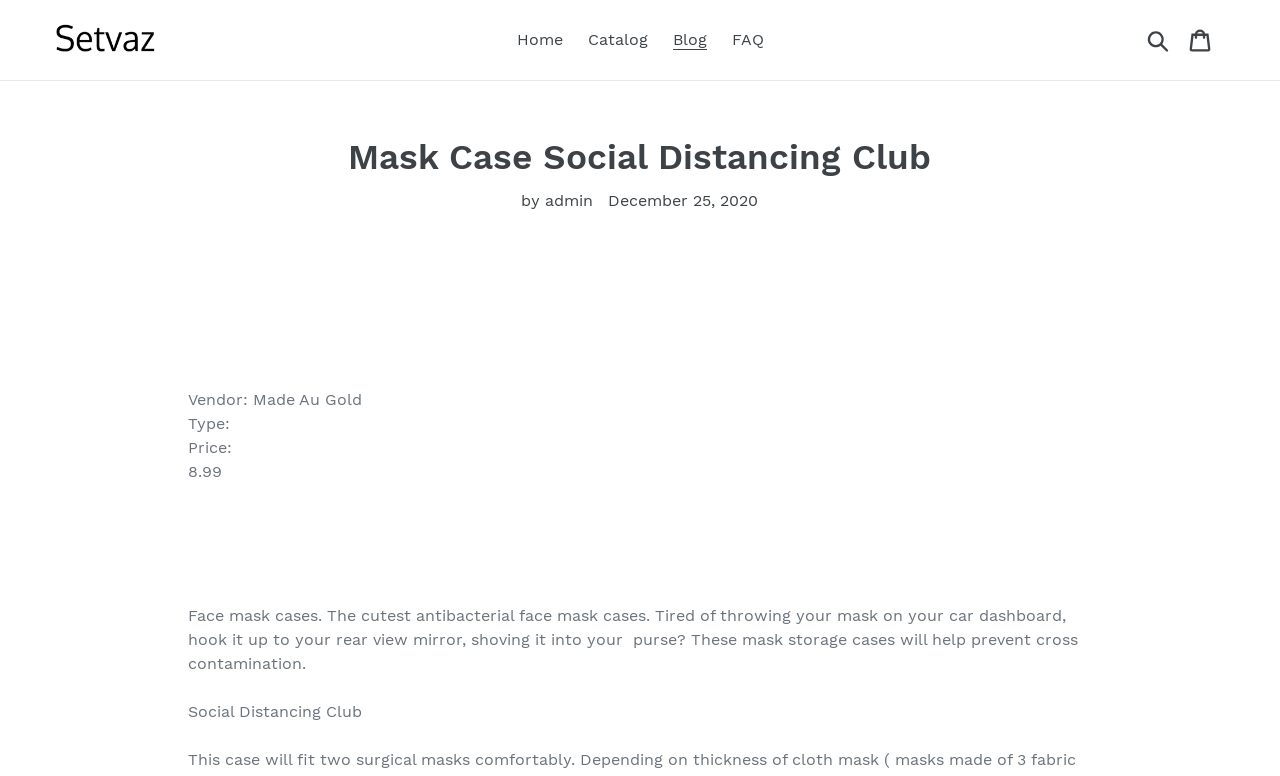Locate the heading on the webpage and return its text.

Mask Case Social Distancing Club